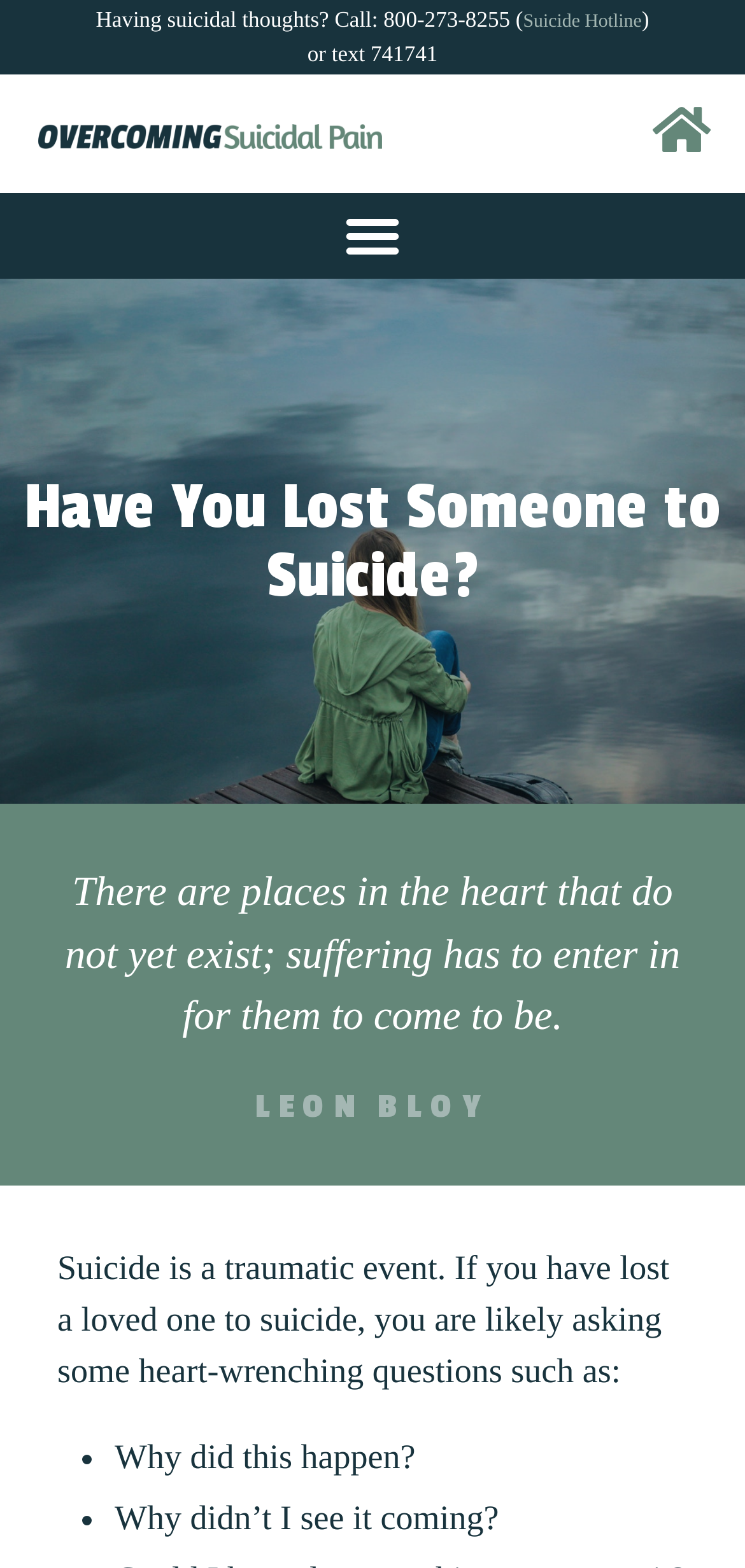How can one contact the suicide hotline besides calling?
Ensure your answer is thorough and detailed.

In addition to calling the suicide hotline number, one can also contact them by texting 741741, as indicated by the static text element that says 'or text 741741'.